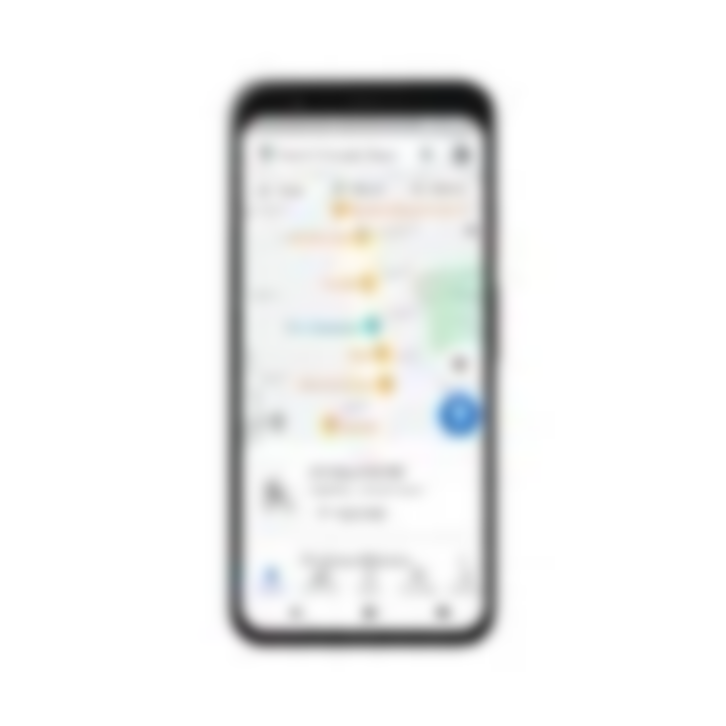Offer a detailed account of the various components present in the image.

The image displays a smartphone screen showcasing the Google Maps app. The interface prominently features the estimated arrival time for a food delivery from a restaurant, highlighting the convenience of using Maps to track delivery status in real-time. This feature allows users to manage their time effectively, especially useful during busy workdays. The map displayed in the background indicates nearby locations, reinforcing the app's utility for navigation and planning. Overall, this visual emphasizes how technology simplifies tasks such as ordering food and monitoring delivery while maintaining productivity.